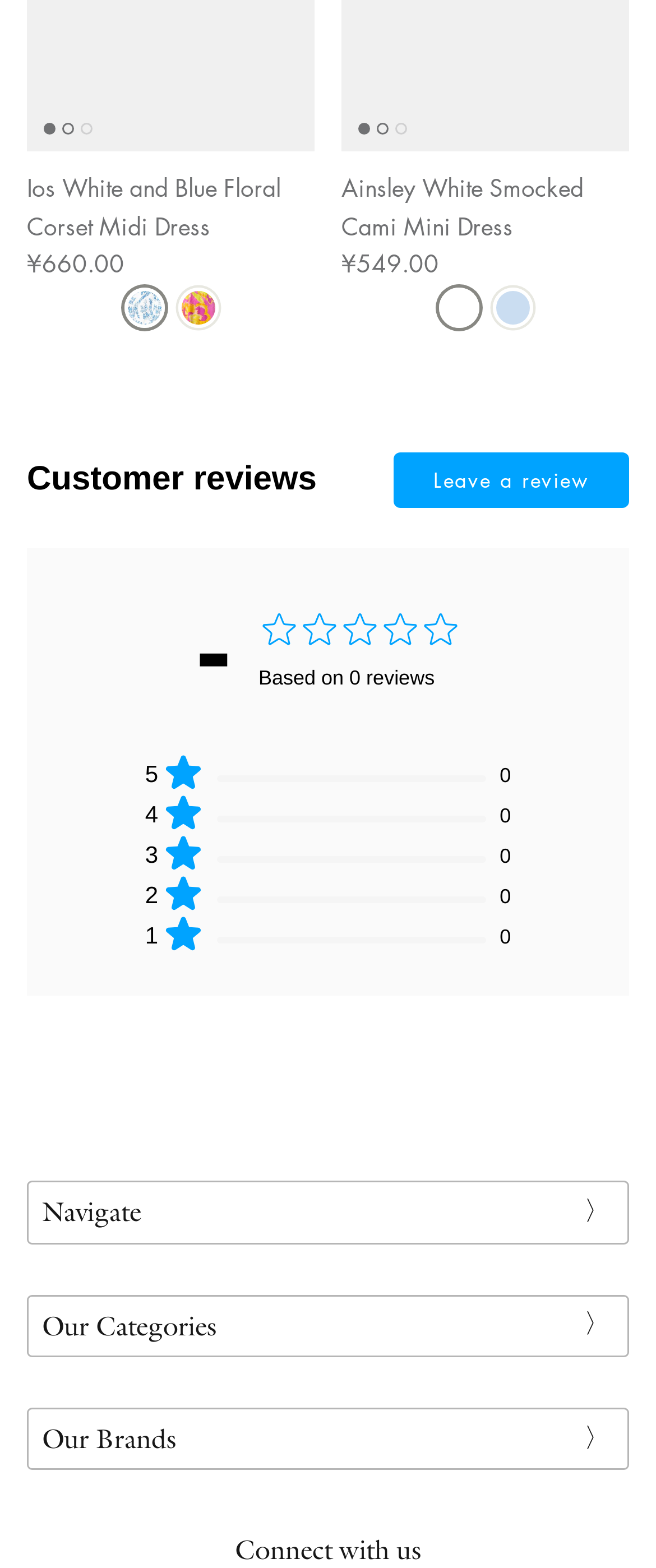Find the bounding box coordinates of the element you need to click on to perform this action: 'Click the Login link'. The coordinates should be represented by four float values between 0 and 1, in the format [left, top, right, bottom].

None